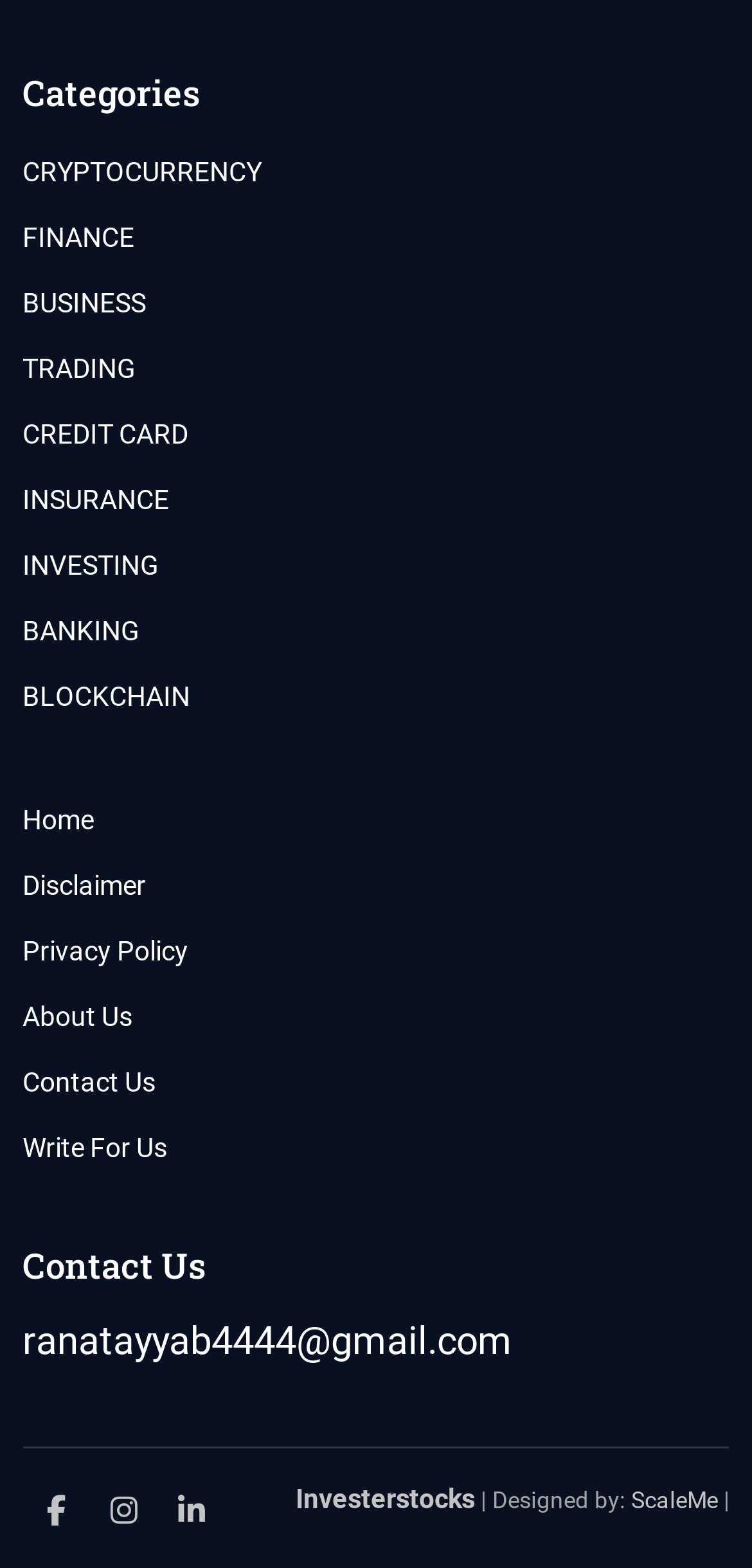Find the bounding box coordinates for the element that must be clicked to complete the instruction: "Go to Home". The coordinates should be four float numbers between 0 and 1, indicated as [left, top, right, bottom].

[0.03, 0.51, 0.97, 0.536]